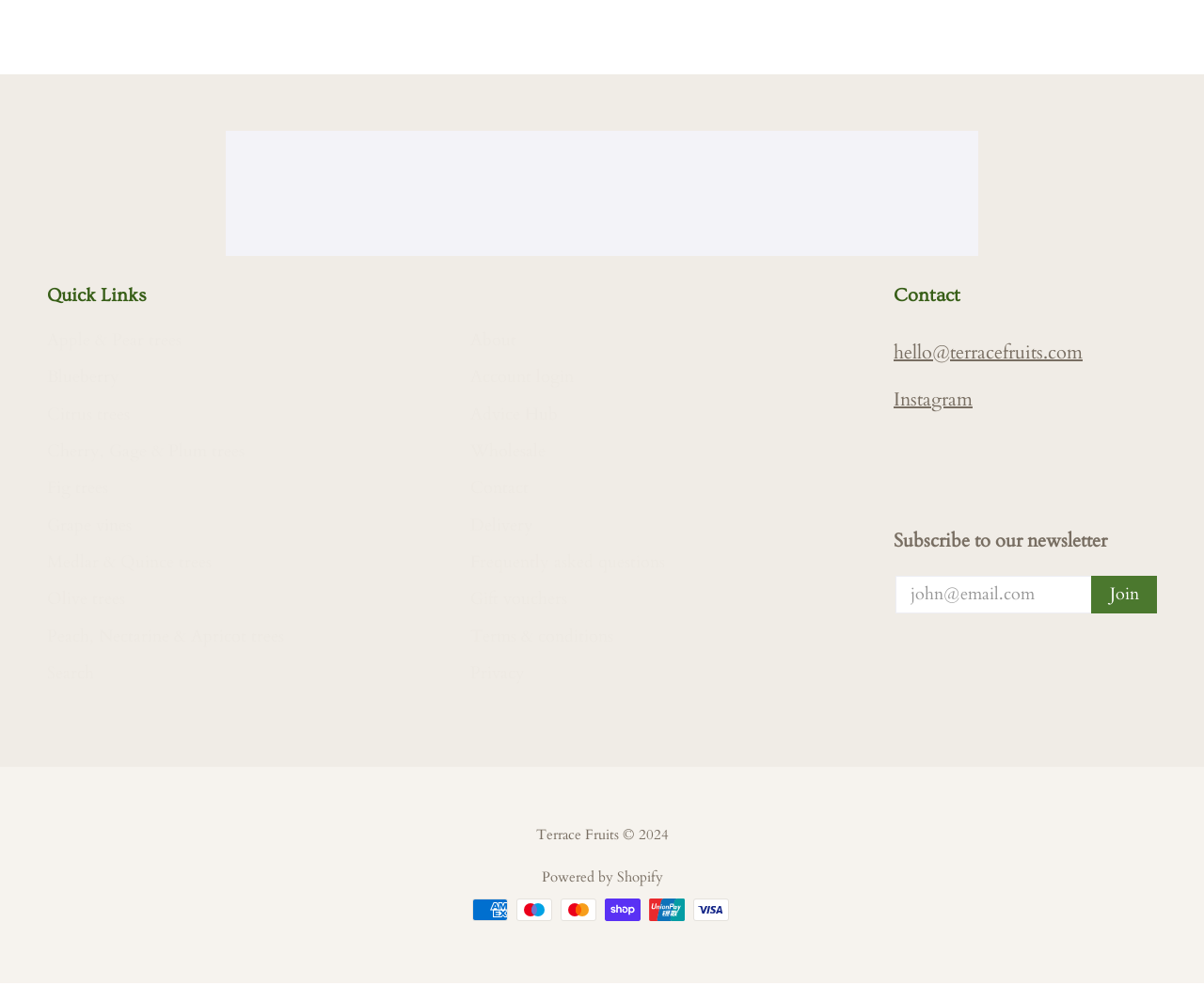Given the element description: "Terms & conditions", predict the bounding box coordinates of the UI element it refers to, using four float numbers between 0 and 1, i.e., [left, top, right, bottom].

[0.391, 0.643, 0.509, 0.664]